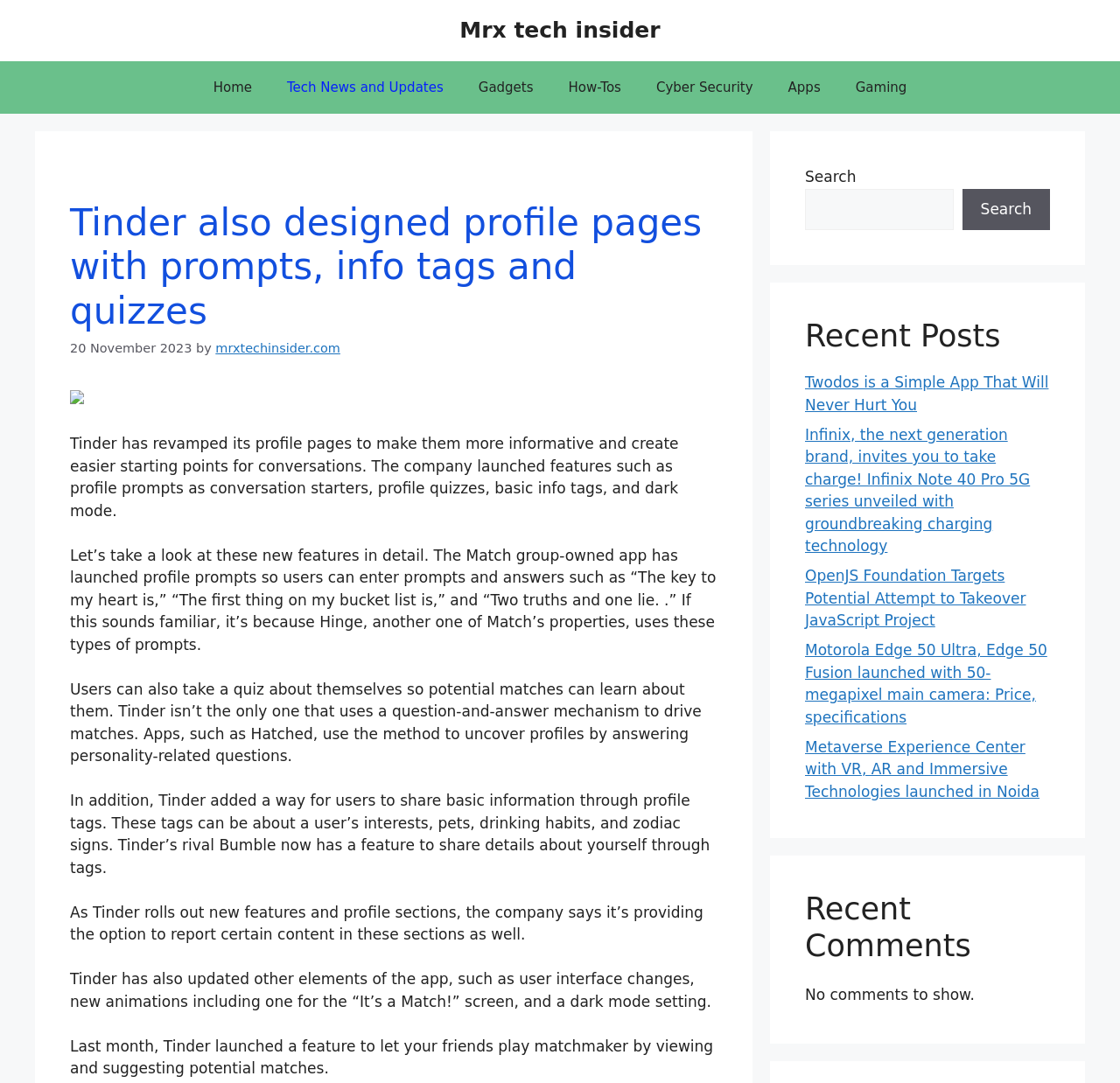Extract the top-level heading from the webpage and provide its text.

Tinder also designed profile pages with prompts, info tags and quizzes